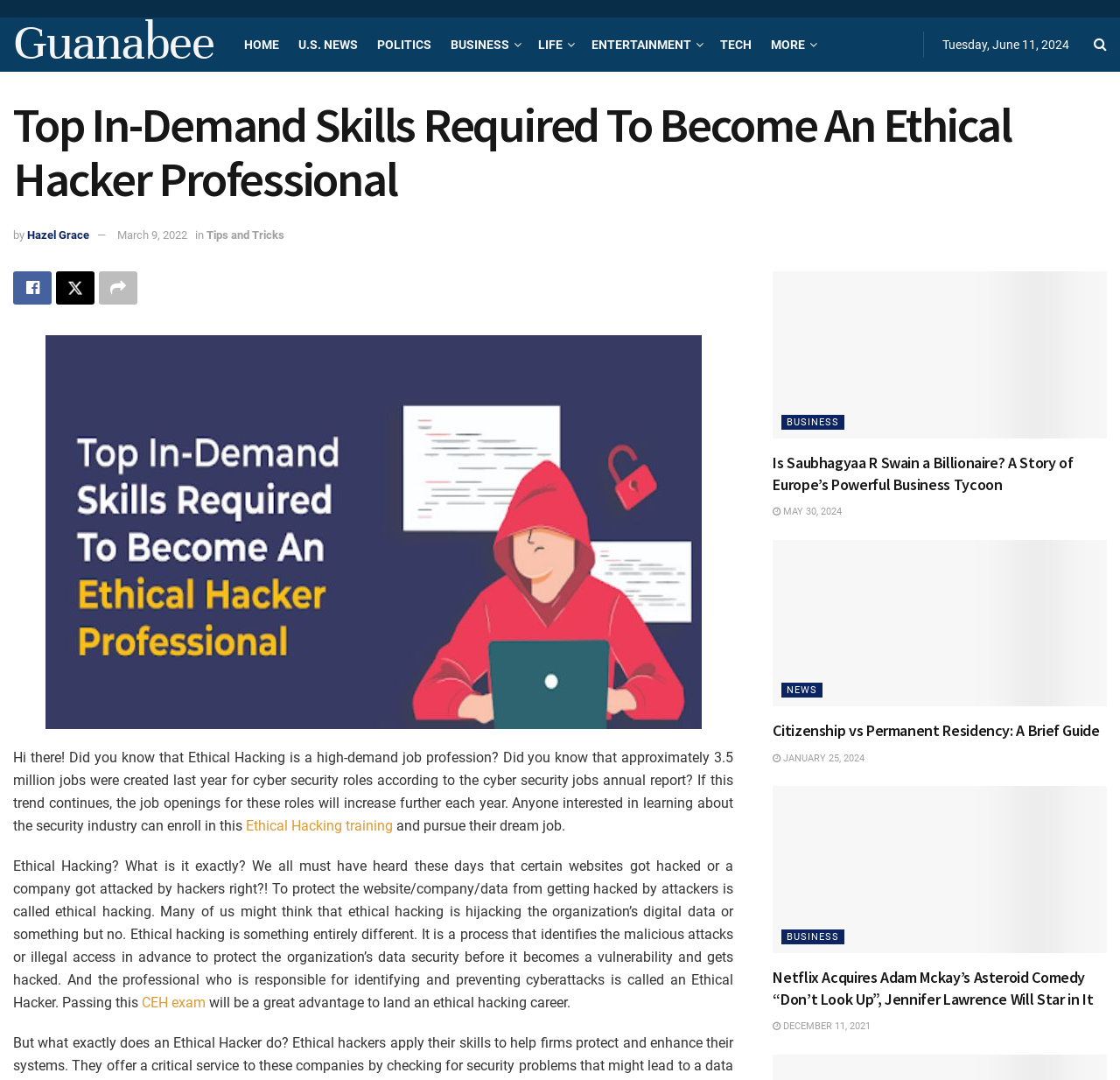What is the profession of the person responsible for identifying and preventing cyberattacks?
Refer to the image and offer an in-depth and detailed answer to the question.

I found the answer by reading the text that explains what ethical hacking is and what an ethical hacker does. According to the text, an ethical hacker is a professional who is responsible for identifying and preventing cyberattacks.